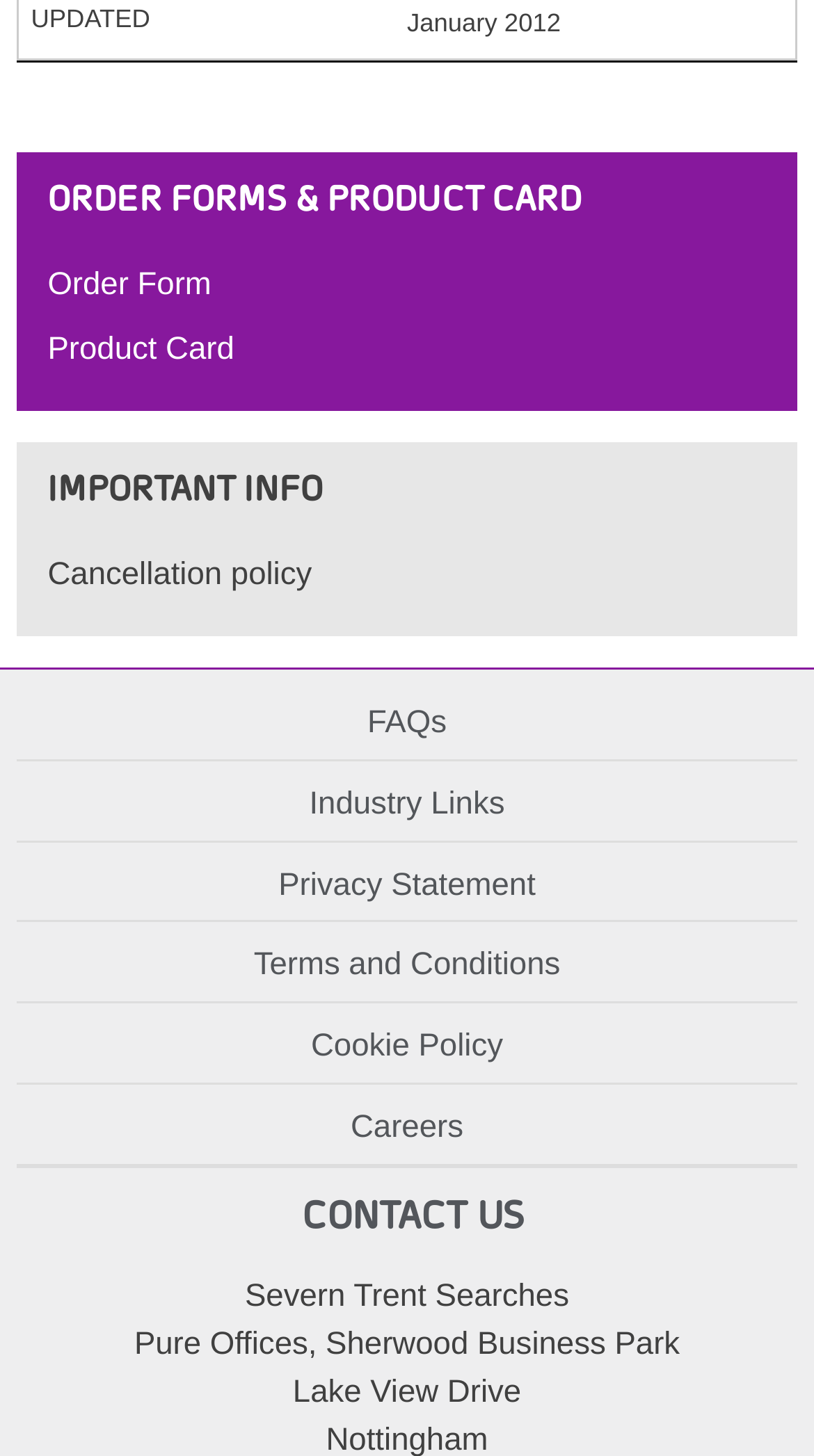Extract the bounding box coordinates for the described element: "Terms and Conditions". The coordinates should be represented as four float numbers between 0 and 1: [left, top, right, bottom].

[0.046, 0.648, 0.954, 0.681]